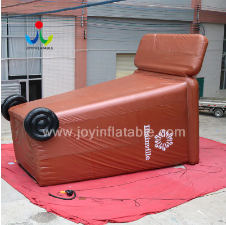Give a complete and detailed account of the image.

This image showcases a large, inflatable trash can designed for promotional purposes, featuring a brown exterior with a logo prominently displayed on the front. It is set against a red tarpaulin background, likely intended for outdoor events or advertising activities. The trash can features rounded wheels at its base, enhancing its playful and eye-catching design. This inflatable item serves as an eye-catching solution for waste disposal at events, making it both functional and visually engaging. The design is suited for various marketing and advertising campaigns, inviting attention and promoting brand visibility.